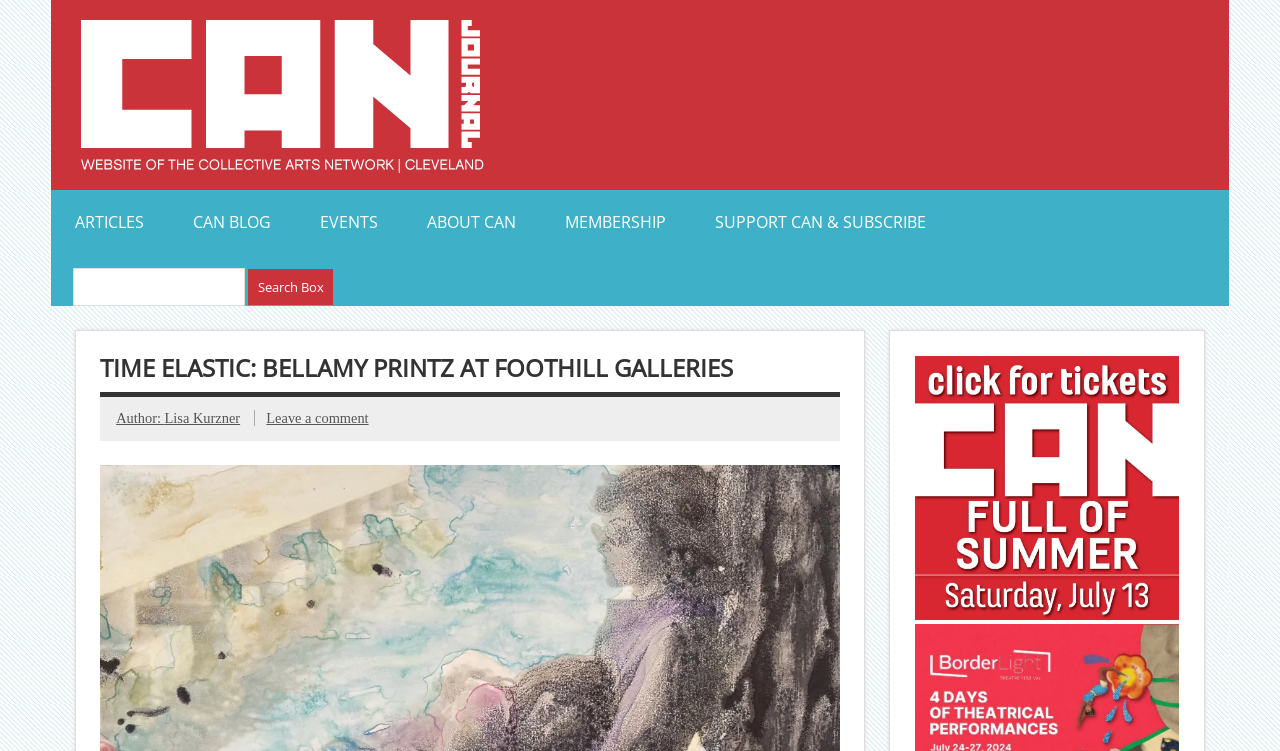Find the bounding box coordinates for the element that must be clicked to complete the instruction: "Leave a comment". The coordinates should be four float numbers between 0 and 1, indicated as [left, top, right, bottom].

[0.208, 0.546, 0.288, 0.567]